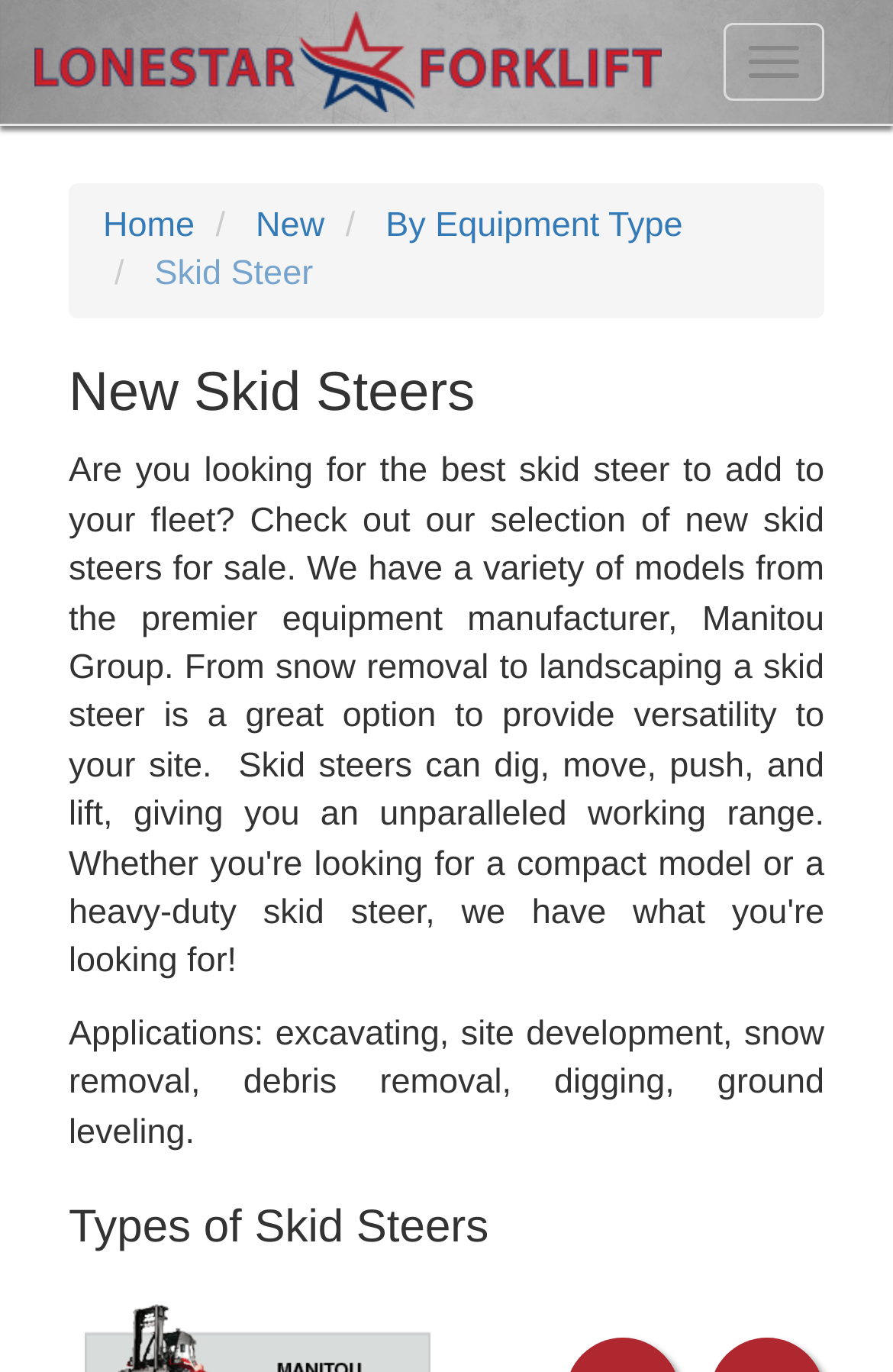Answer the question in a single word or phrase:
What are some applications of skid steers?

Excavating, site development